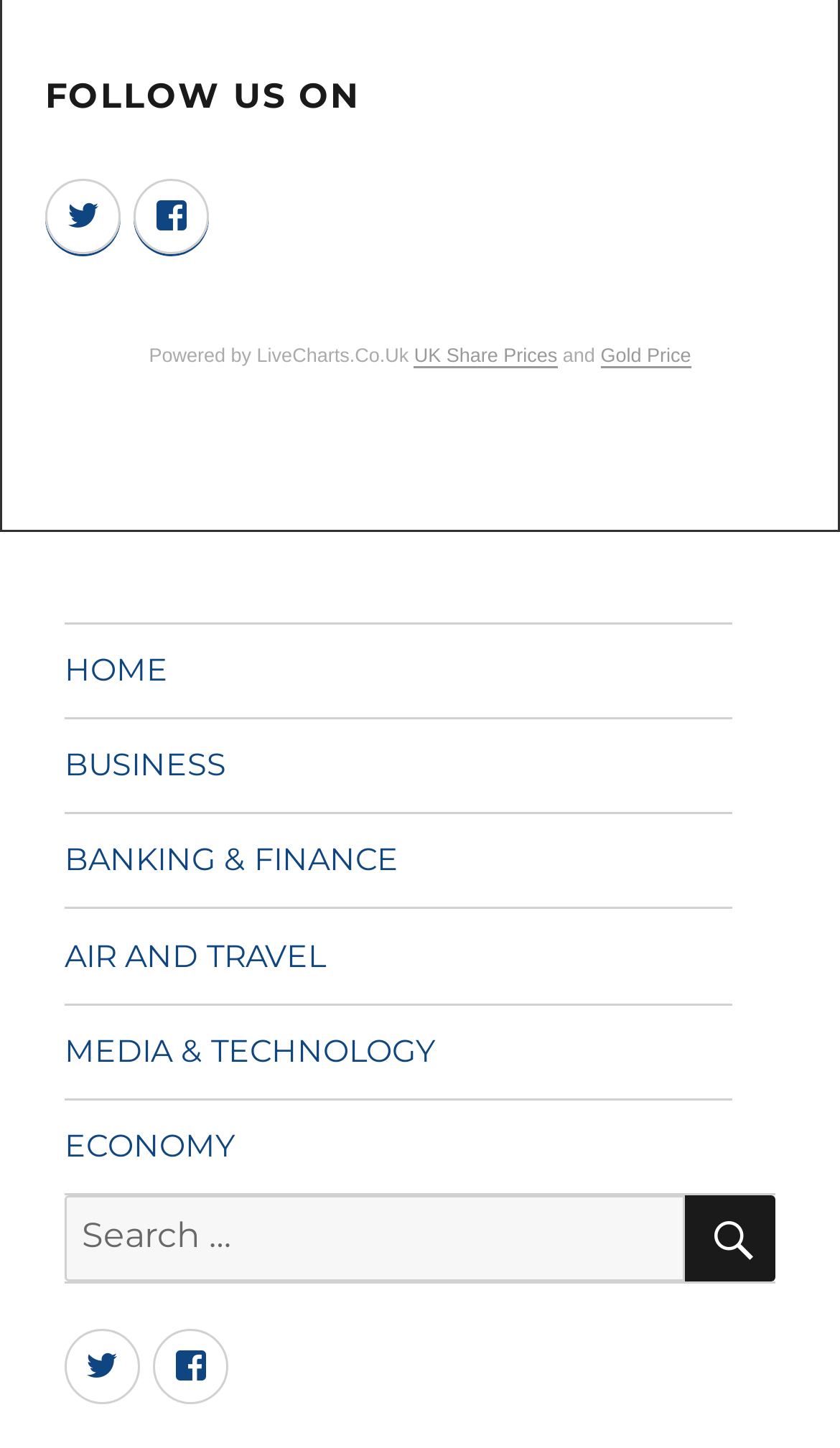Determine the bounding box coordinates of the region I should click to achieve the following instruction: "Check the UK share prices". Ensure the bounding box coordinates are four float numbers between 0 and 1, i.e., [left, top, right, bottom].

[0.493, 0.238, 0.664, 0.253]